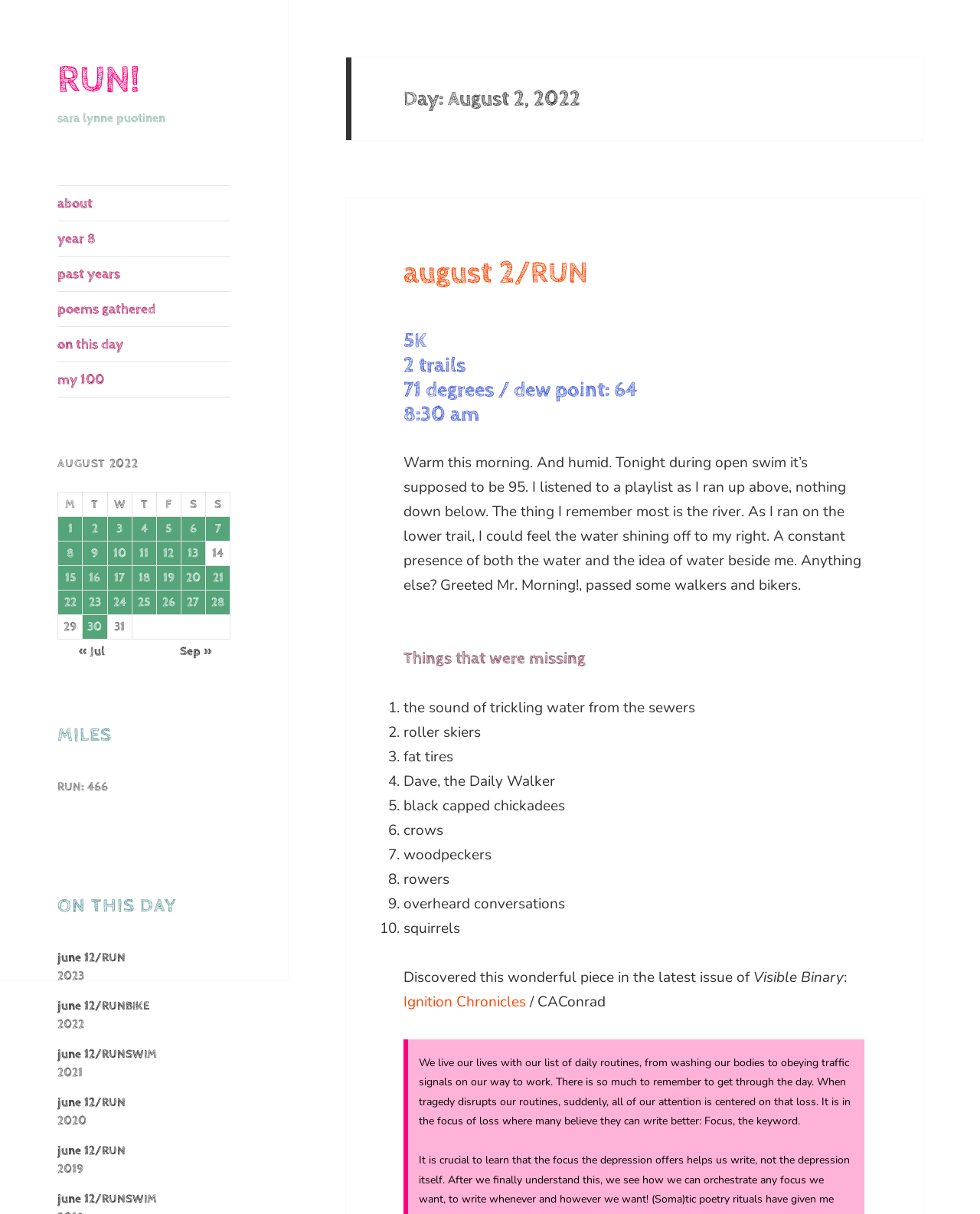Please respond in a single word or phrase: 
What is the title of the table?

AUGUST 2022